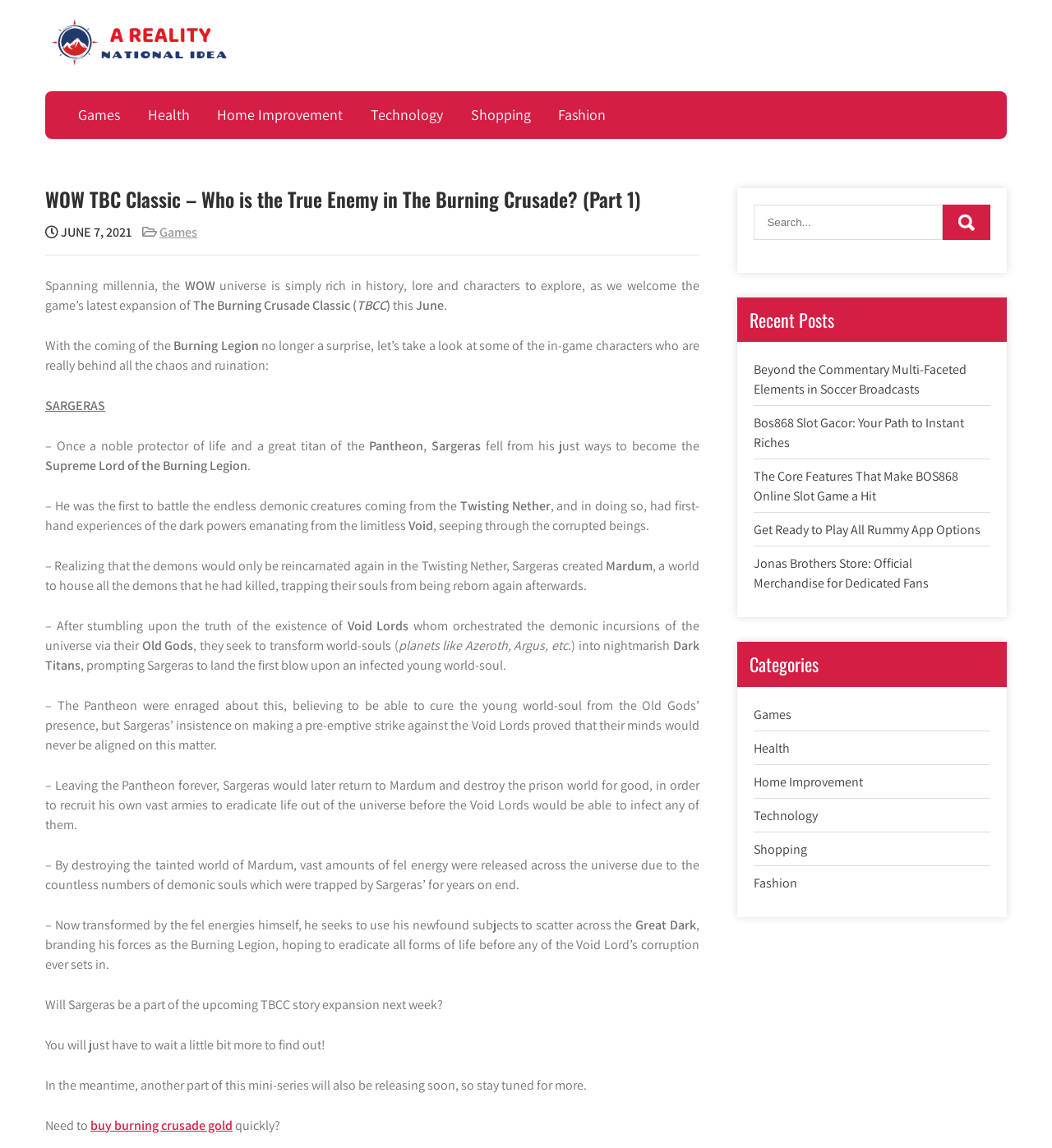What is the name of the dark powers emanating from the limitless Void?
Answer the question with detailed information derived from the image.

The question is asking about the name of the dark powers emanating from the limitless Void. By reading the webpage, we can find the text 'fel energy were released across the universe' which indicates that the dark powers emanating from the limitless Void are referred to as 'fel energy'.